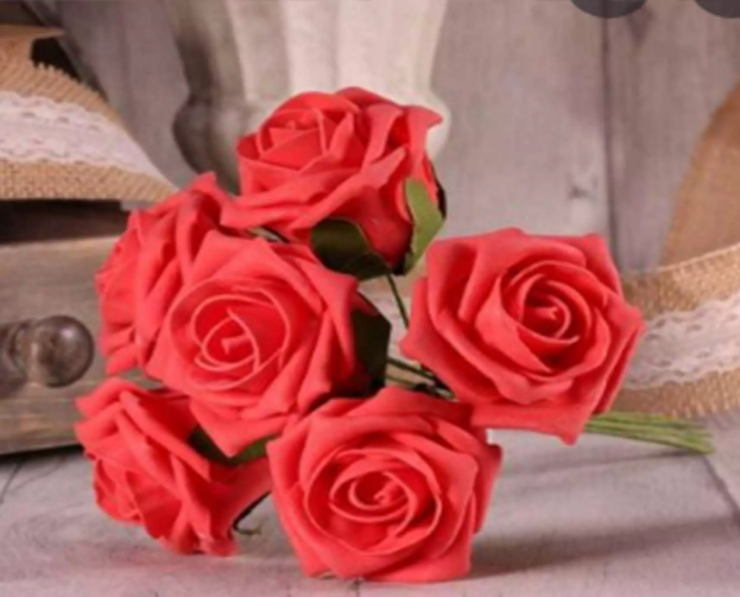Please provide a brief answer to the following inquiry using a single word or phrase:
Is the background of the image rustic?

Yes